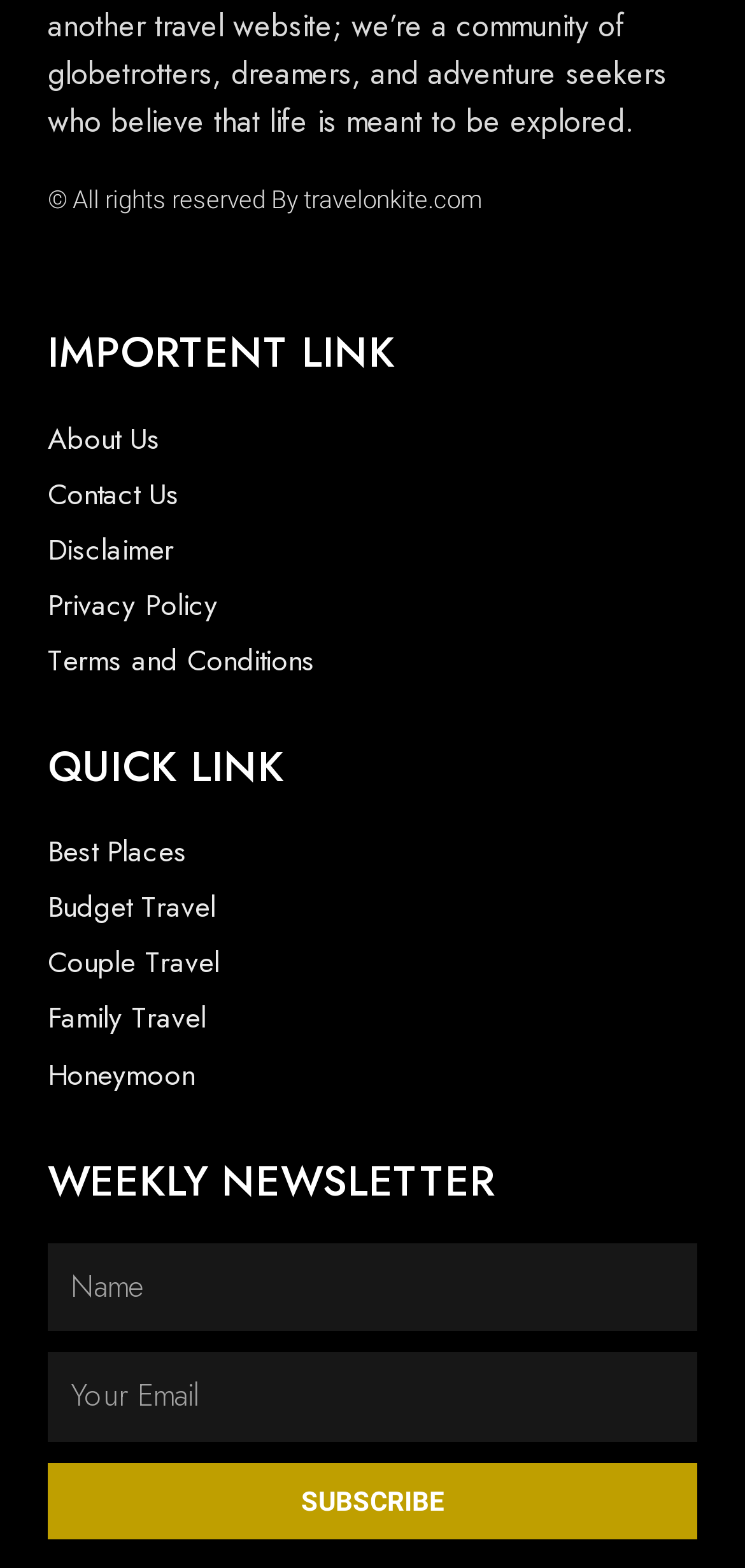What is required to subscribe to the newsletter?
Refer to the screenshot and deliver a thorough answer to the question presented.

The 'Email' input field is marked as 'required: True', indicating that it is necessary to provide an email address to subscribe to the newsletter, whereas the 'Name' input field is not required.